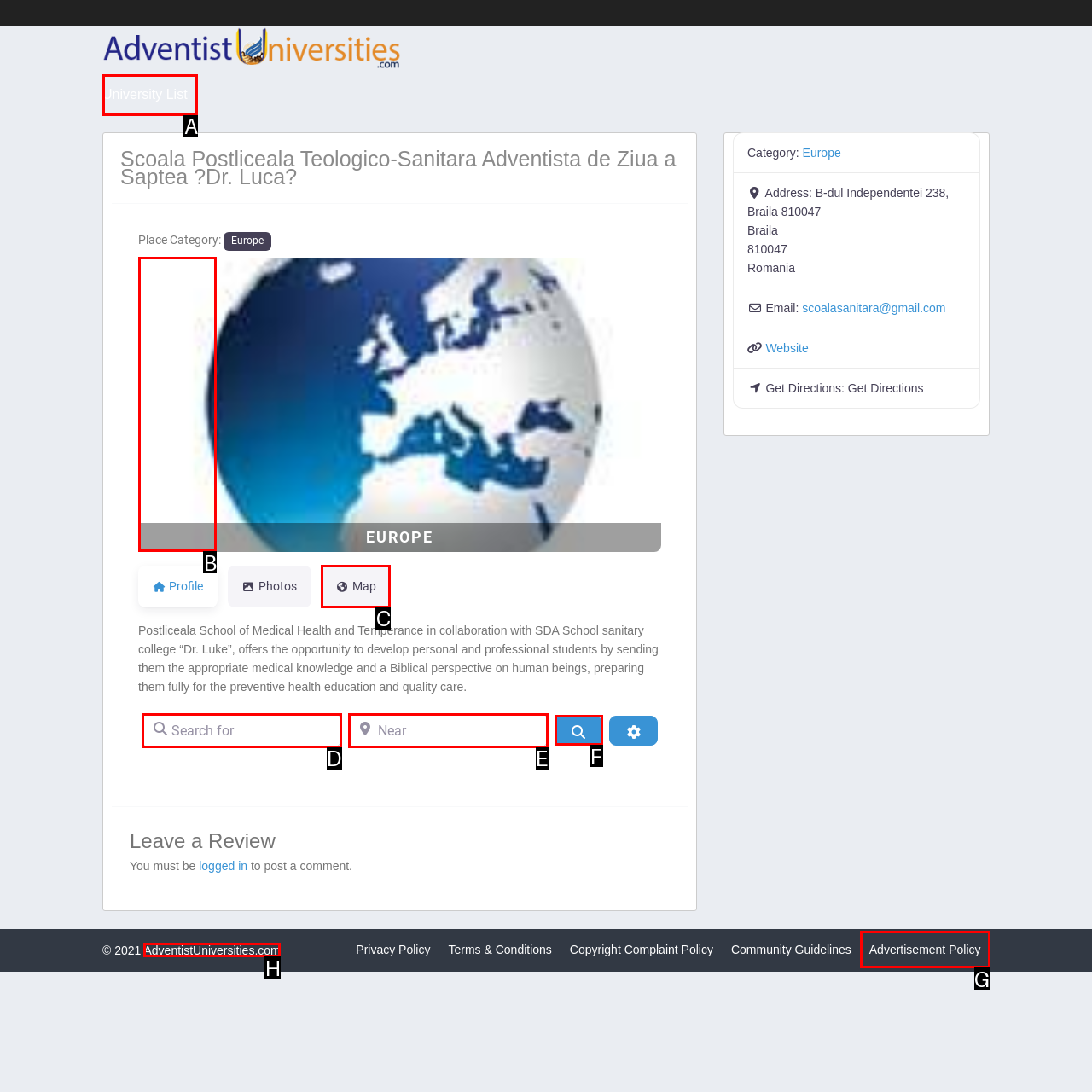Determine the HTML element that best aligns with the description: aria-label="Search for" name="s" placeholder="Search for"
Answer with the appropriate letter from the listed options.

D